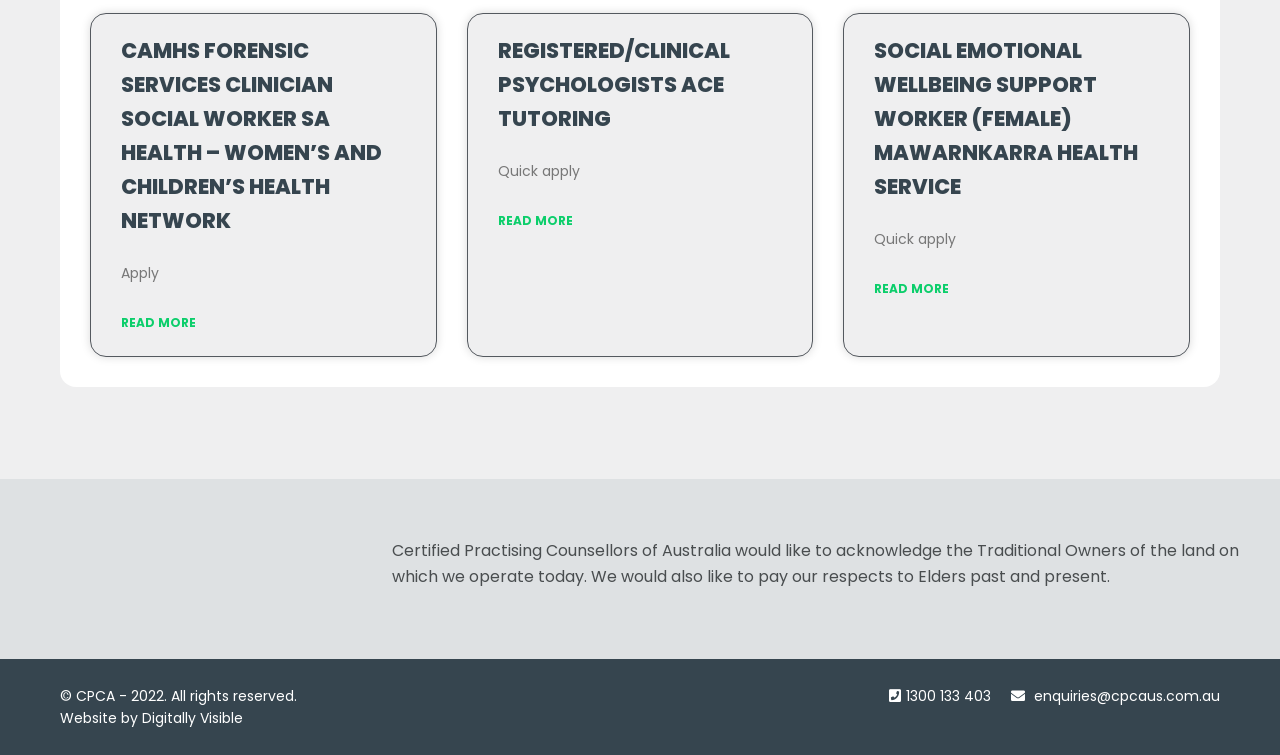How many job postings are on this webpage?
Give a one-word or short-phrase answer derived from the screenshot.

3